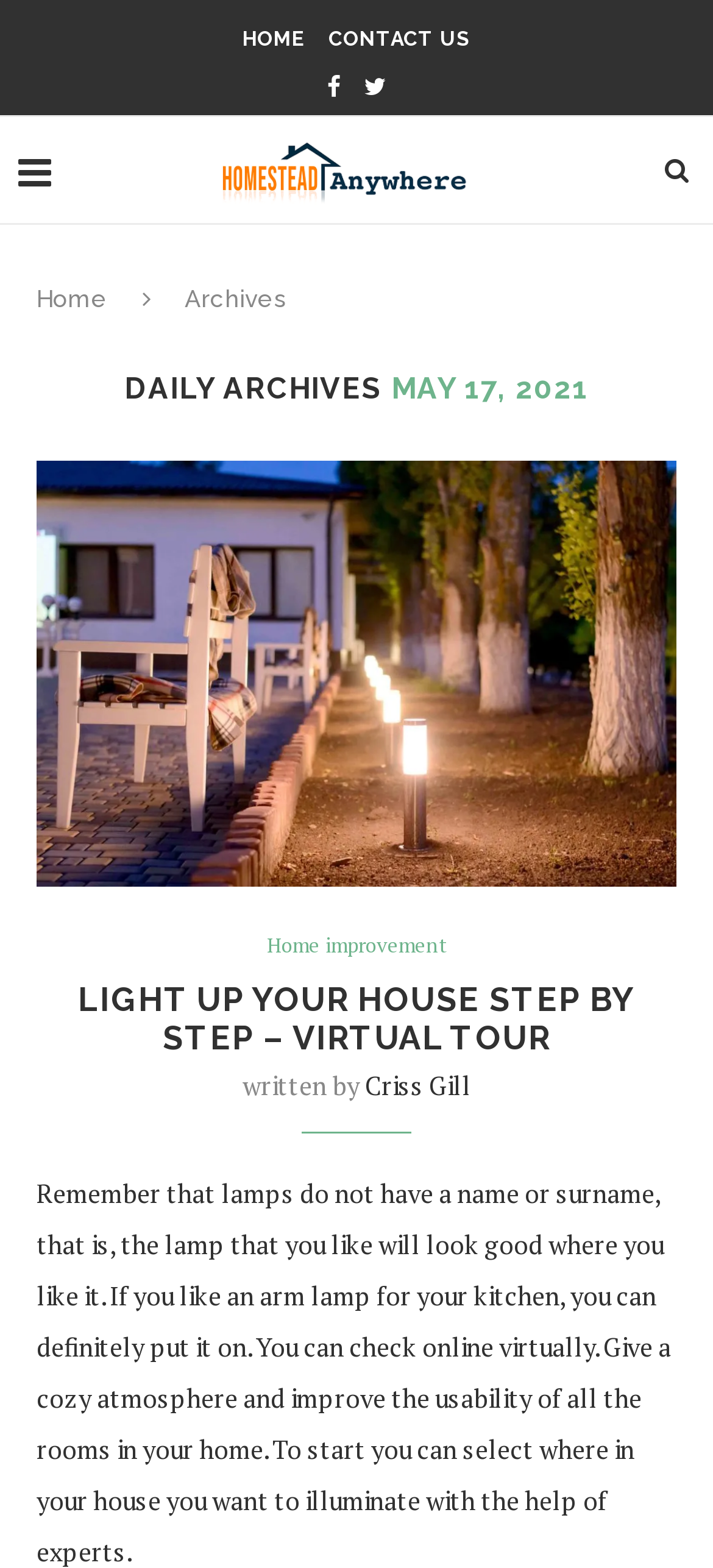Locate the UI element described by title="Untitled1" in the provided webpage screenshot. Return the bounding box coordinates in the format (top-left x, top-left y, bottom-right x, bottom-right y), ensuring all values are between 0 and 1.

[0.051, 0.294, 0.949, 0.316]